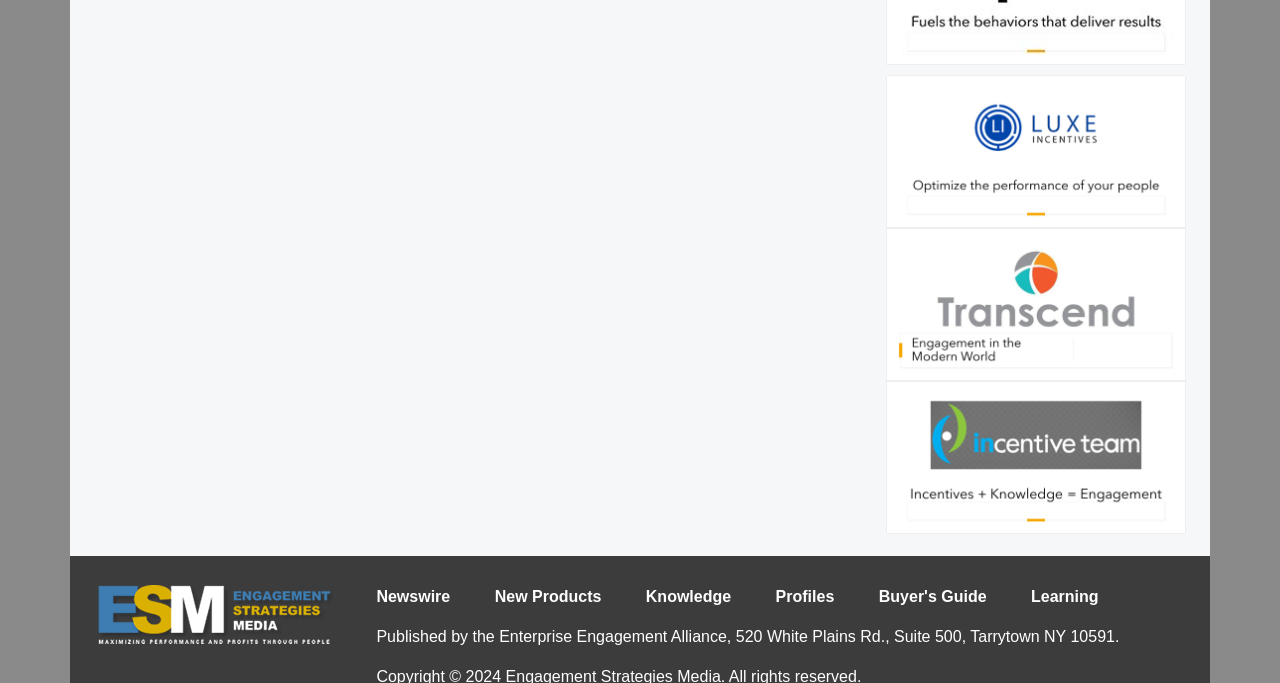Please determine the bounding box coordinates of the element to click in order to execute the following instruction: "go to Transcen". The coordinates should be four float numbers between 0 and 1, specified as [left, top, right, bottom].

[0.692, 0.431, 0.927, 0.456]